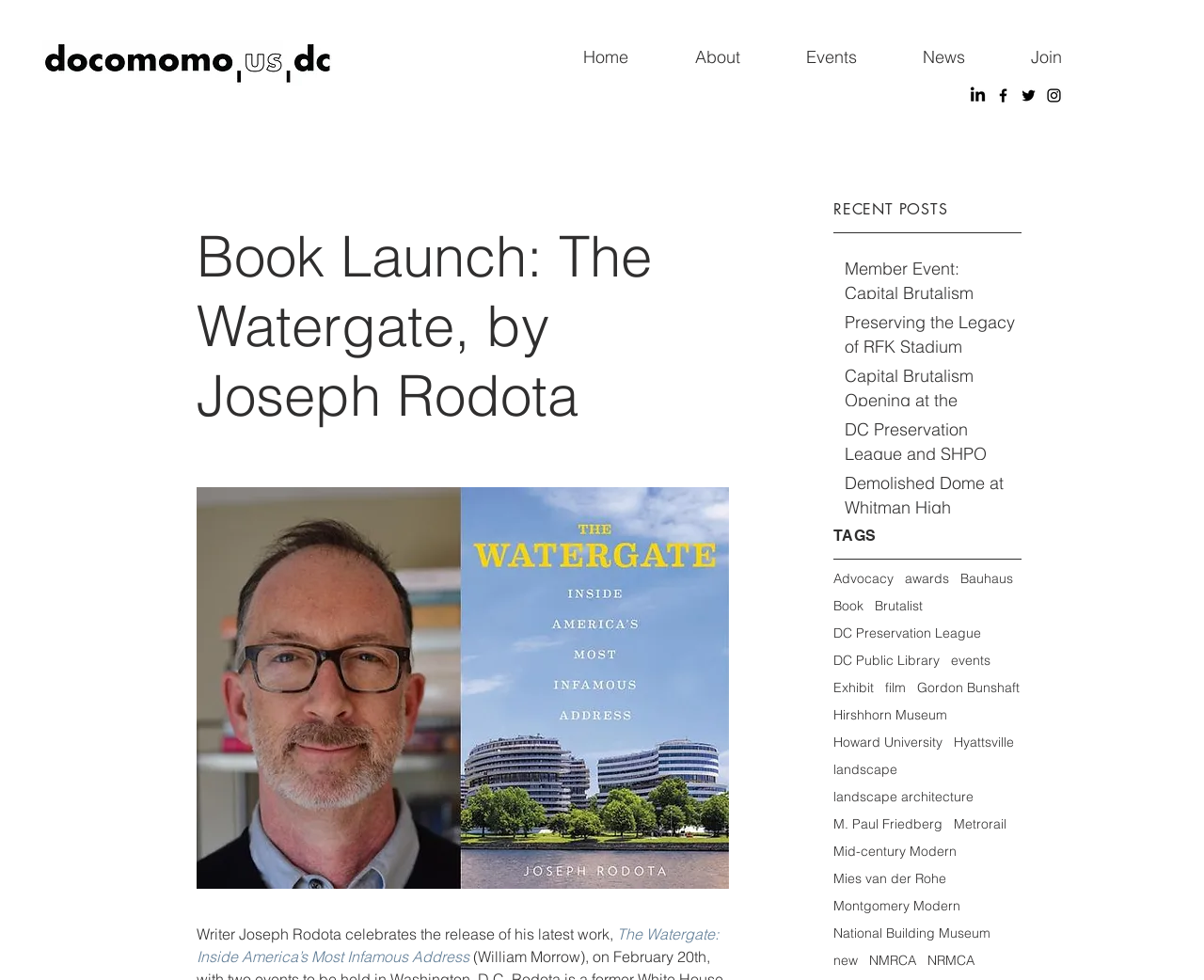Determine the bounding box coordinates for the area you should click to complete the following instruction: "Check the National Building Museum link".

[0.692, 0.944, 0.823, 0.96]